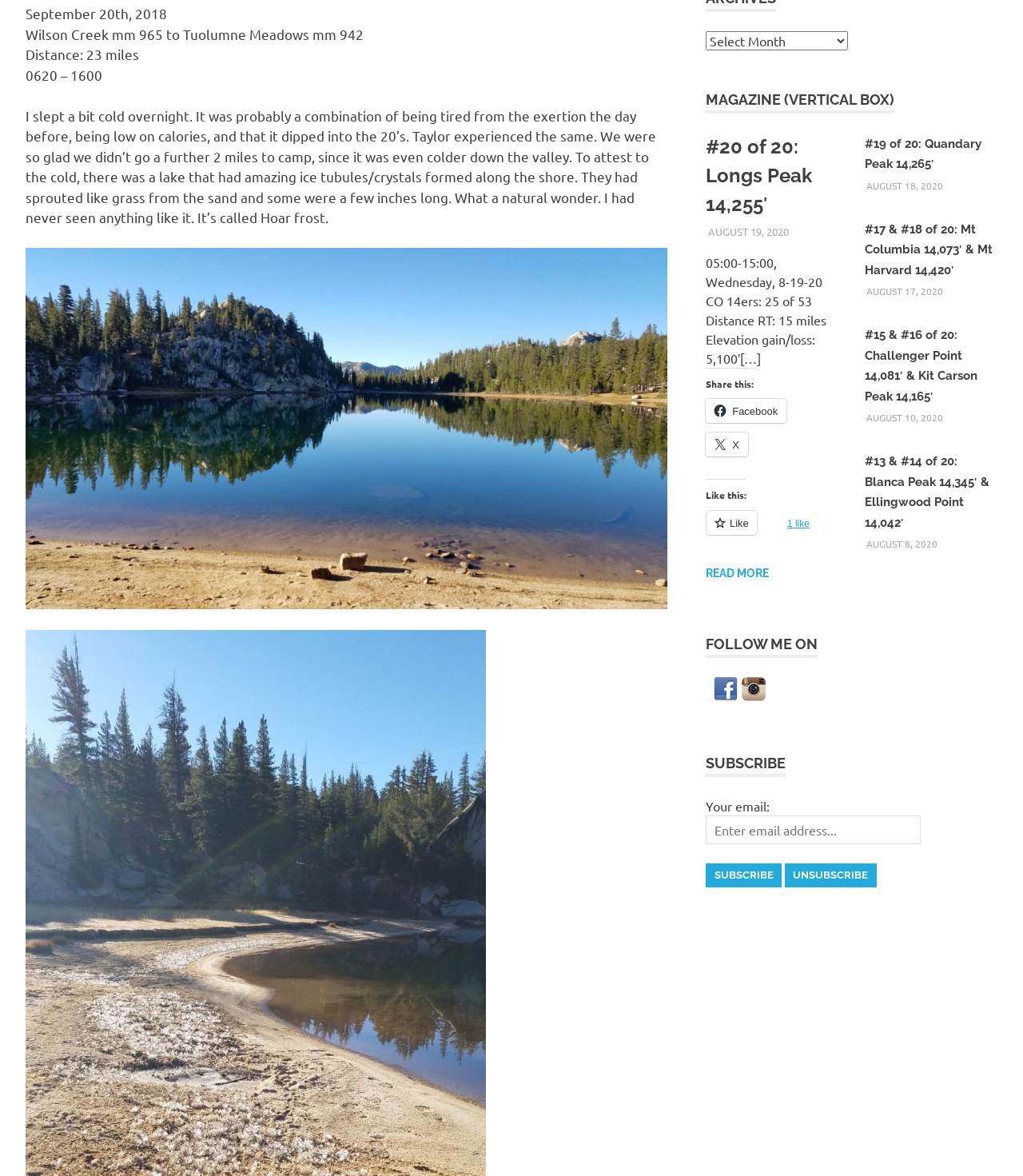Bounding box coordinates are to be given in the format (top-left x, top-left y, bottom-right x, bottom-right y). All values must be floating point numbers between 0 and 1. Provide the bounding box coordinate for the UI element described as: alt="Facebook"

[0.698, 0.585, 0.721, 0.599]